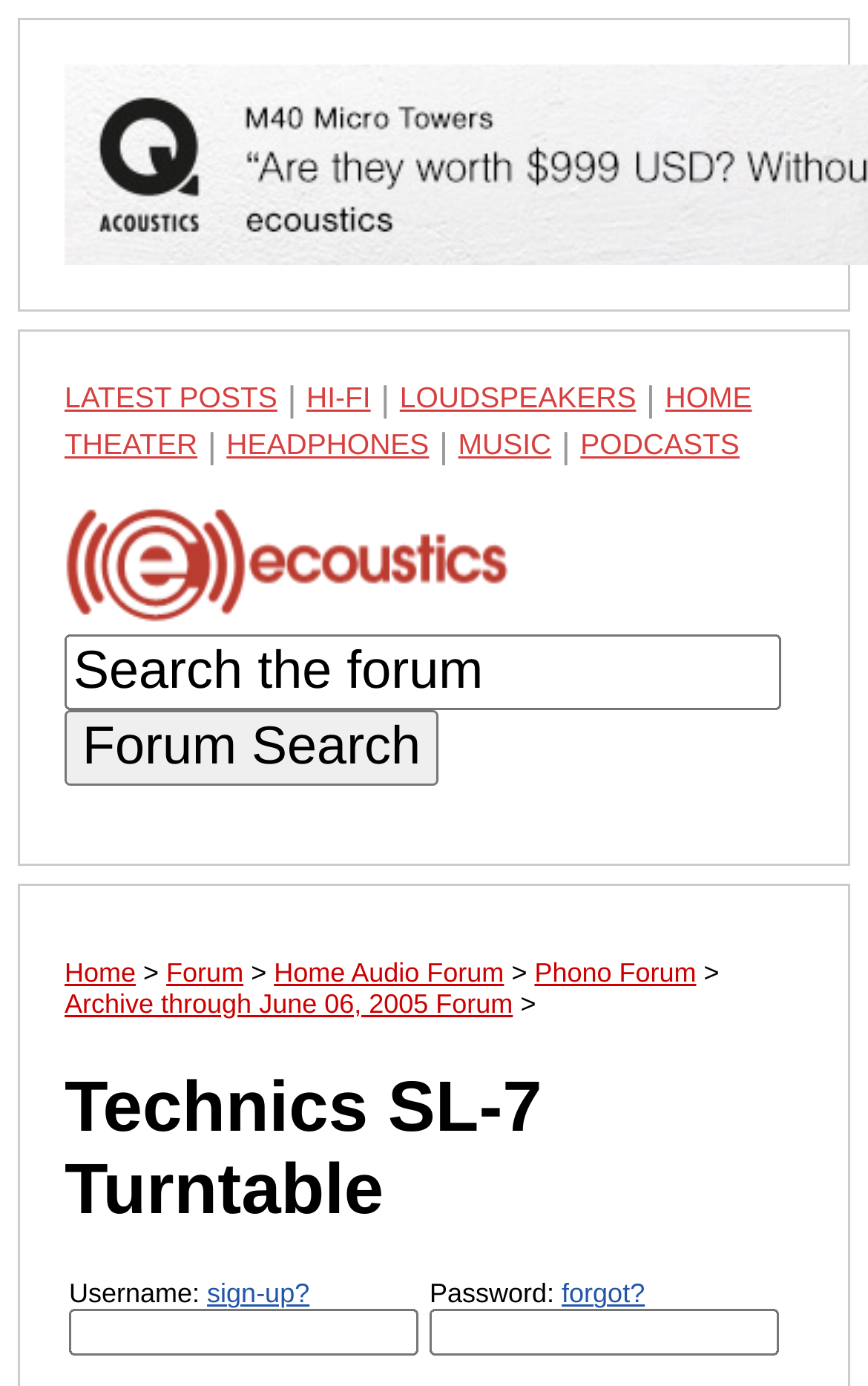Extract the primary headline from the webpage and present its text.

Technics SL-7 Turntable